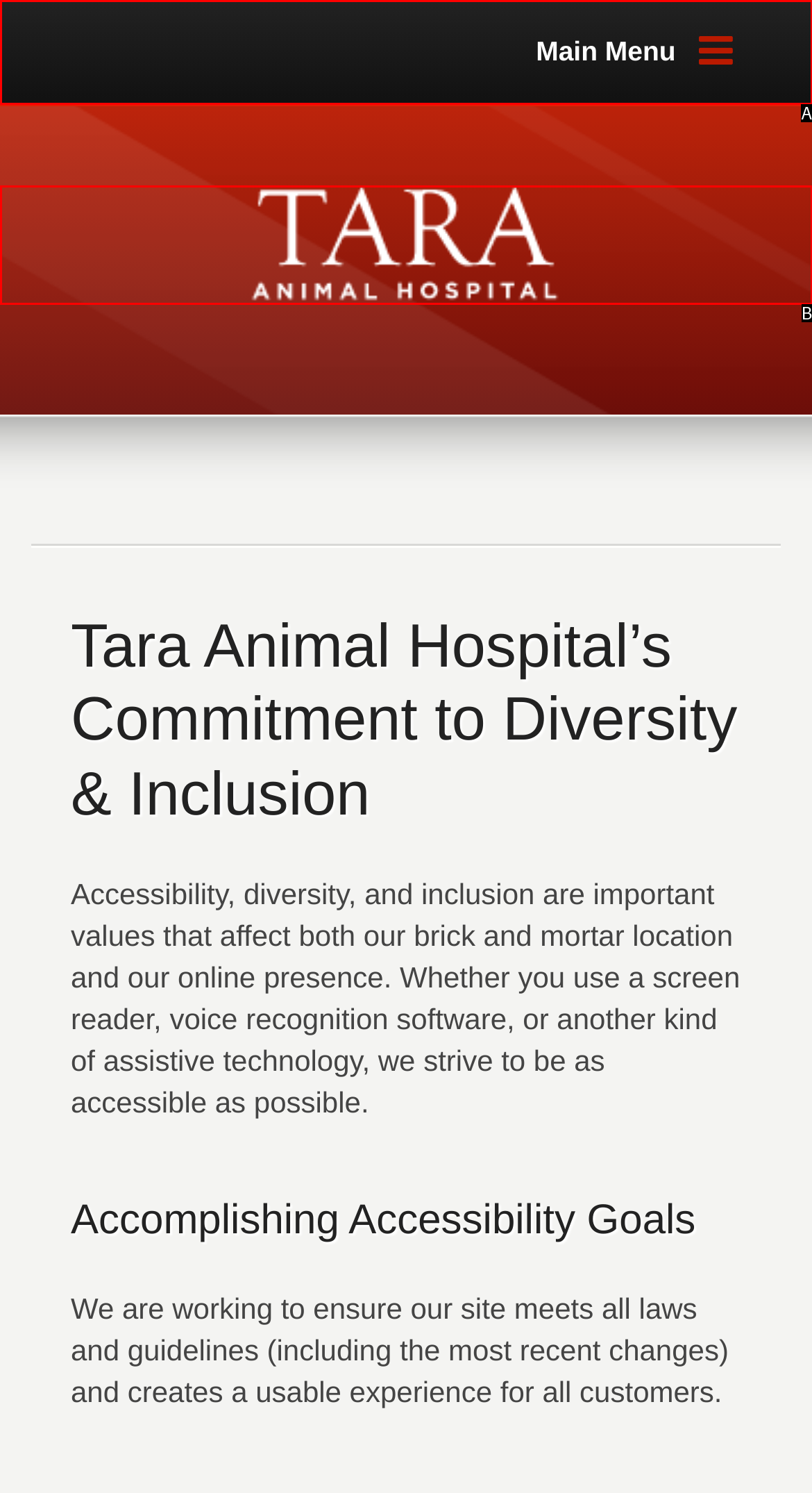Select the HTML element that best fits the description: Main Menu
Respond with the letter of the correct option from the choices given.

A